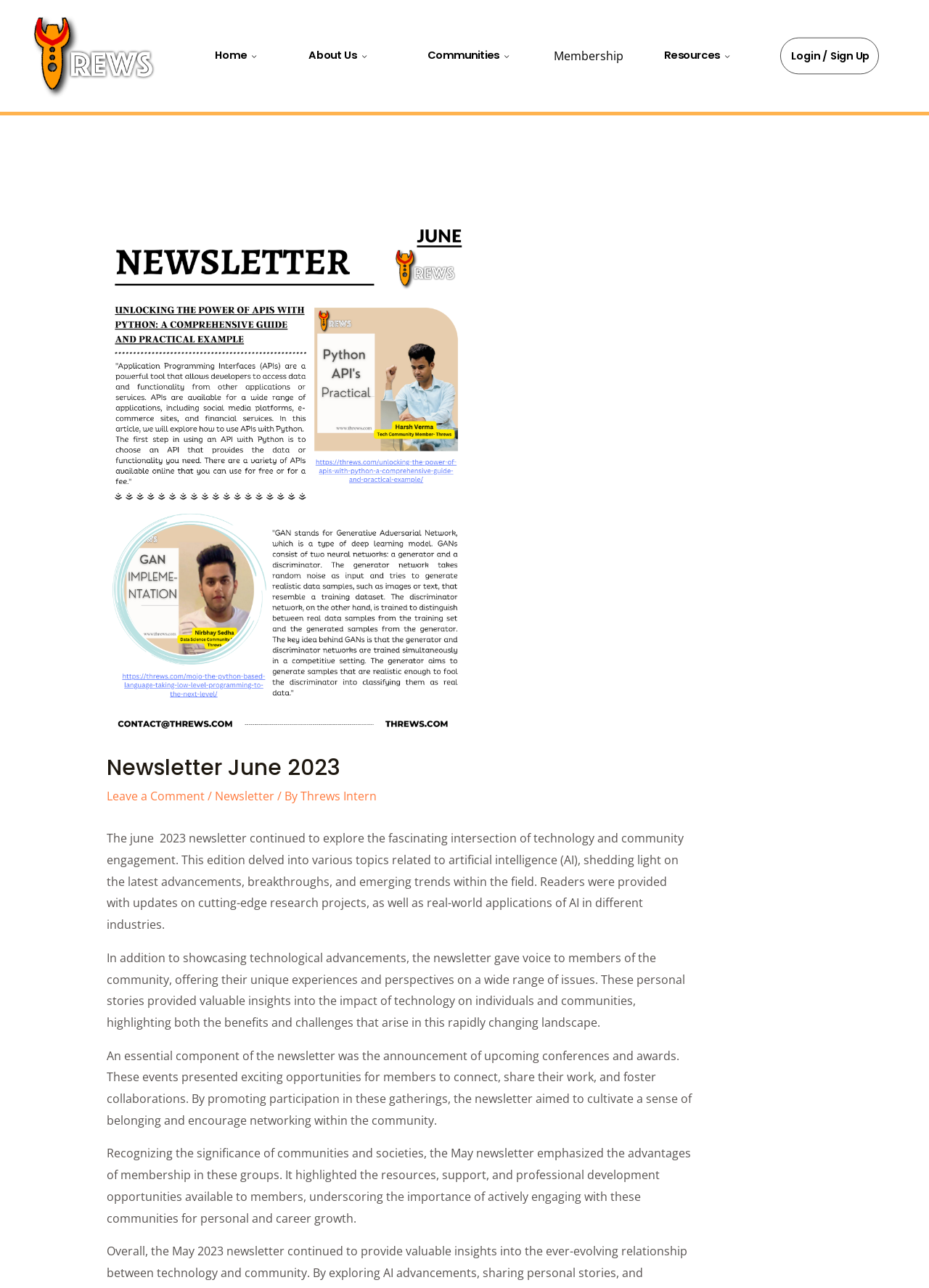Can you look at the image and give a comprehensive answer to the question:
What is the main topic of this newsletter?

Based on the content of the webpage, specifically the static text elements, it is clear that the main topic of this newsletter is the intersection of technology and community engagement, with a focus on artificial intelligence and its applications.